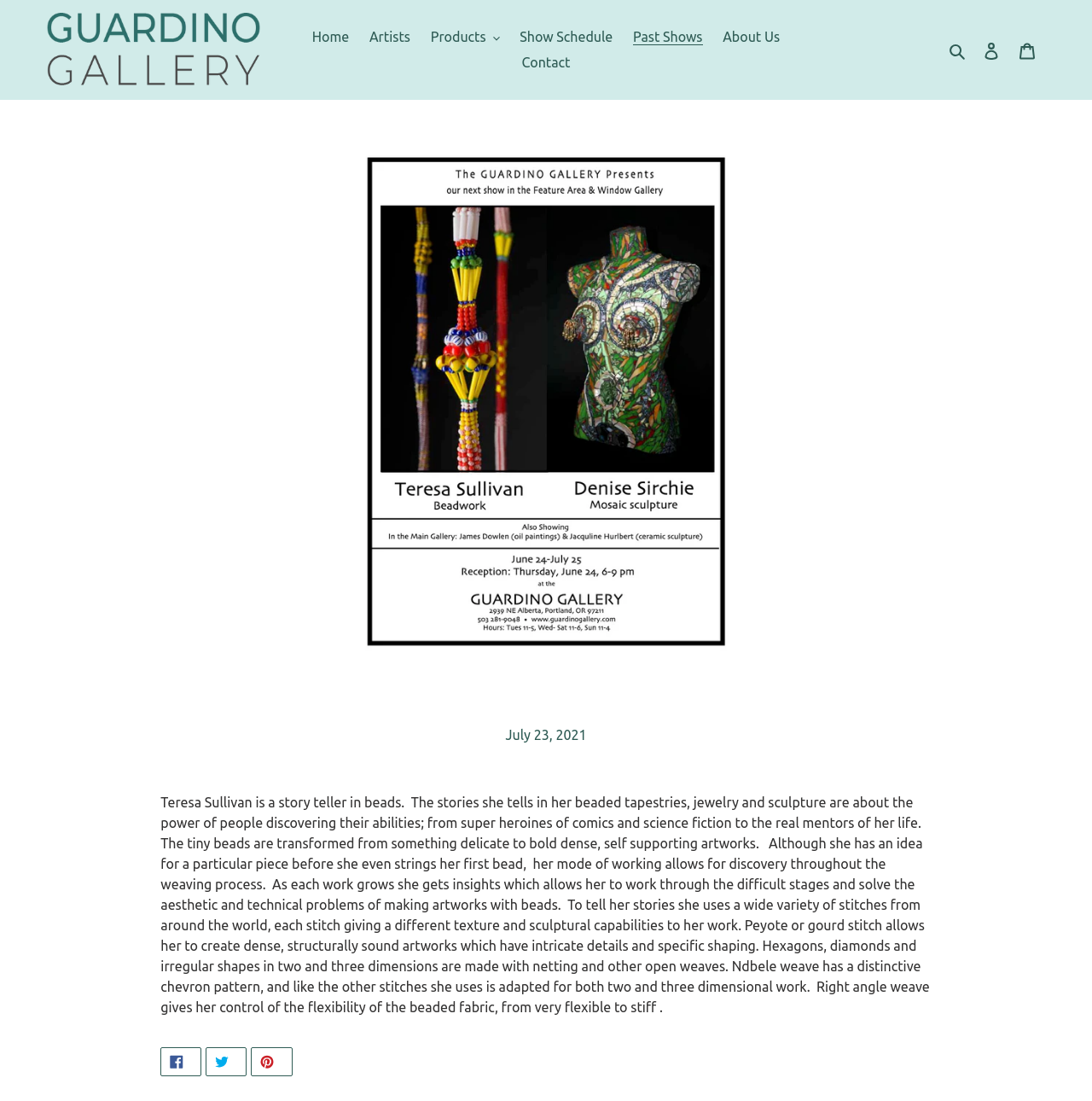Generate a thorough description of the webpage.

The webpage is about Teresa Sullivan, a storyteller who creates beaded tapestries, jewelry, and sculptures that convey the power of people discovering their abilities. At the top of the page, there is a navigation menu with links to "Home", "Artists", "Products", "Show Schedule", "Past Shows", "About Us", and "Contact". On the top right, there are buttons for "Search", "Log in", and "Cart".

Below the navigation menu, there is a large section dedicated to Teresa Sullivan's story. The title "July 2010: Teresa Sullivan & Denise Sirchie" is prominently displayed, followed by a brief description of Teresa's work. The text explains that she uses a variety of stitches from around the world to create intricate and sculptural artworks with beads. The description is accompanied by a timestamp "July 23, 2021".

At the bottom of the page, there are three social media links to share the content on Facebook, Twitter, and Pinterest.